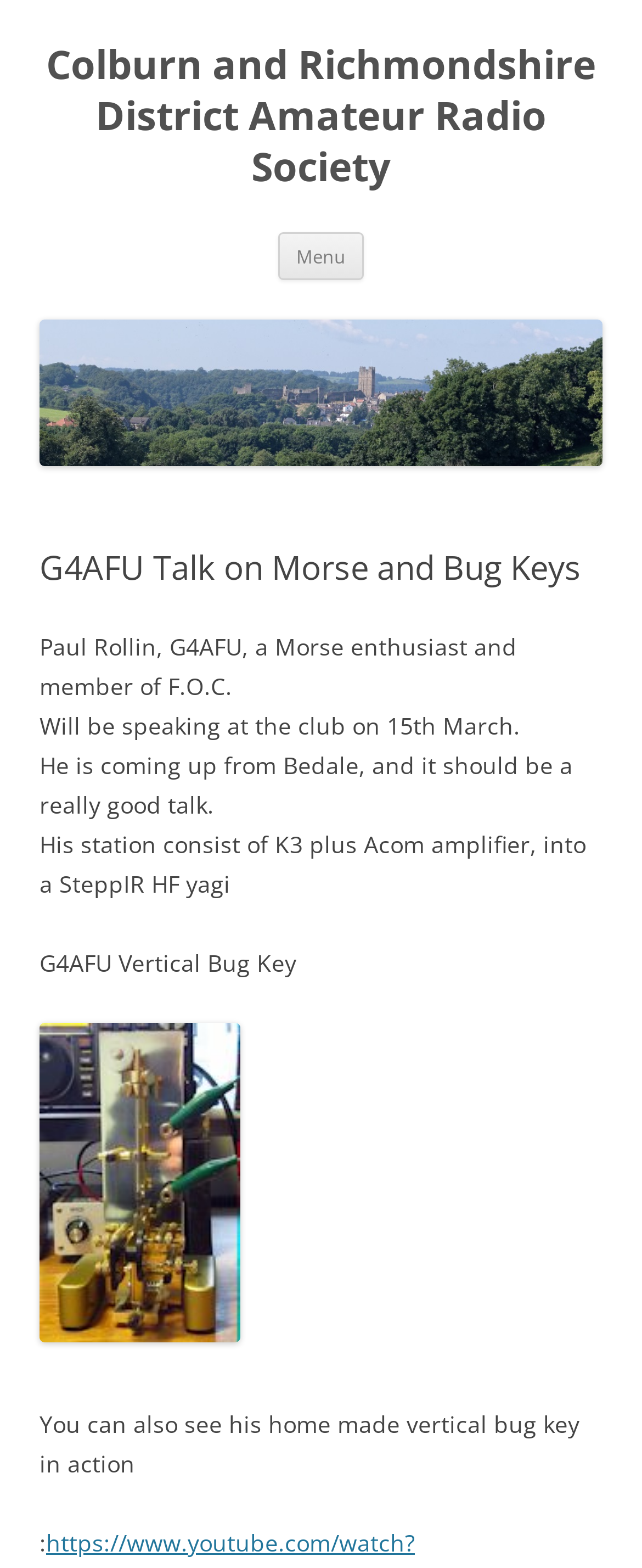Detail the webpage's structure and highlights in your description.

The webpage is about a talk on Morse and Bug Keys by G4AFU, organized by the Colburn and Richmondshire District Amateur Radio Society. At the top, there is a heading with the society's name, which is also a link. Below it, there is a button labeled "Menu" and a link to "Skip to content". 

On the left side, there is an image of the society's logo, accompanied by a header with the title "G4AFU Talk on Morse and Bug Keys". Below the image, there are several paragraphs of text describing the talk, including the speaker's name, Paul Rollin, and the details of his station. 

The text also mentions that the speaker will be talking about his home-made vertical bug key, and there is a figure below the text, which is likely an image of the key. The figure has a link, but its description is not provided. At the bottom, there is a sentence that invites readers to see the key in action, followed by a colon.